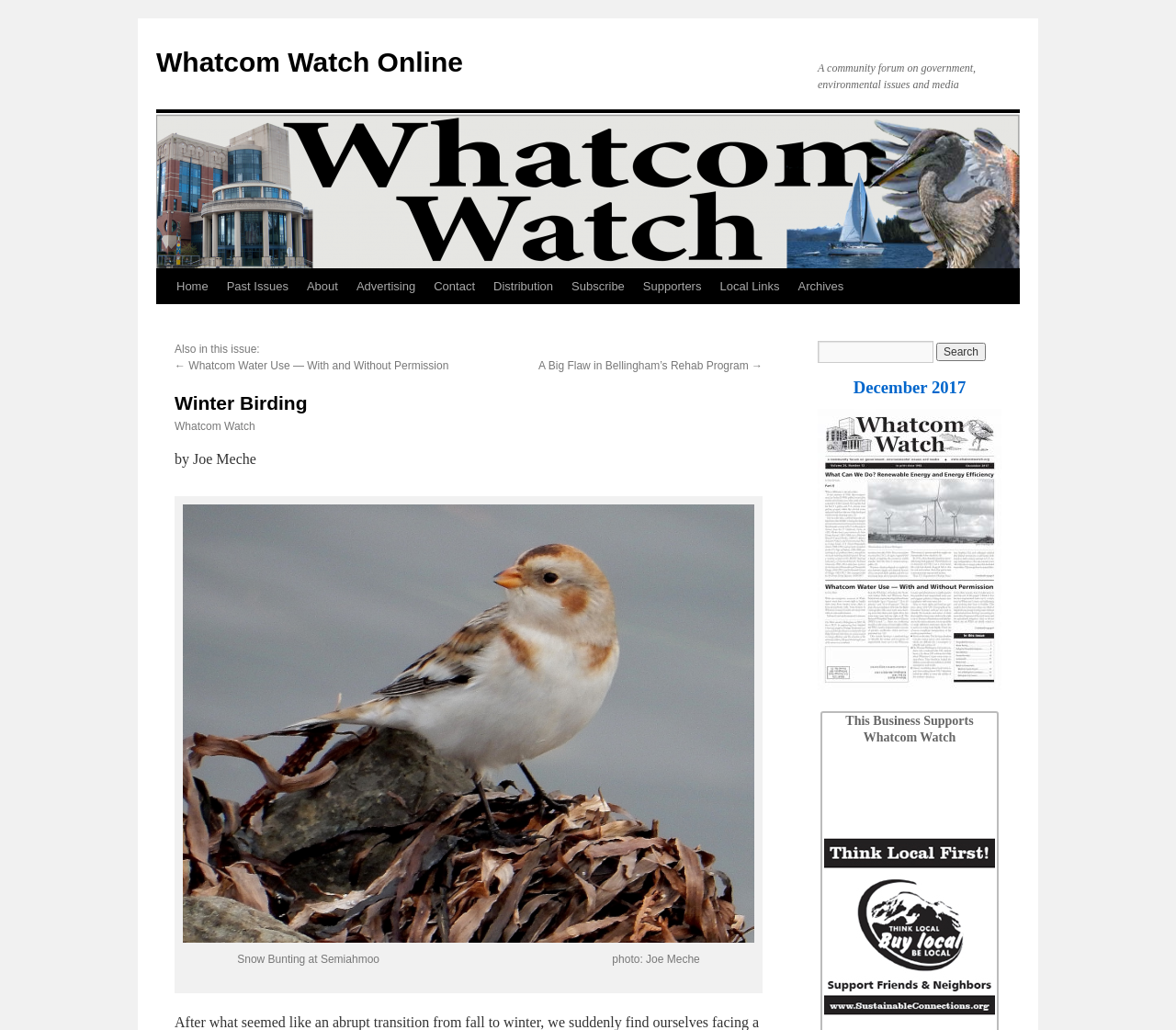Please indicate the bounding box coordinates of the element's region to be clicked to achieve the instruction: "go to home page". Provide the coordinates as four float numbers between 0 and 1, i.e., [left, top, right, bottom].

[0.142, 0.261, 0.185, 0.295]